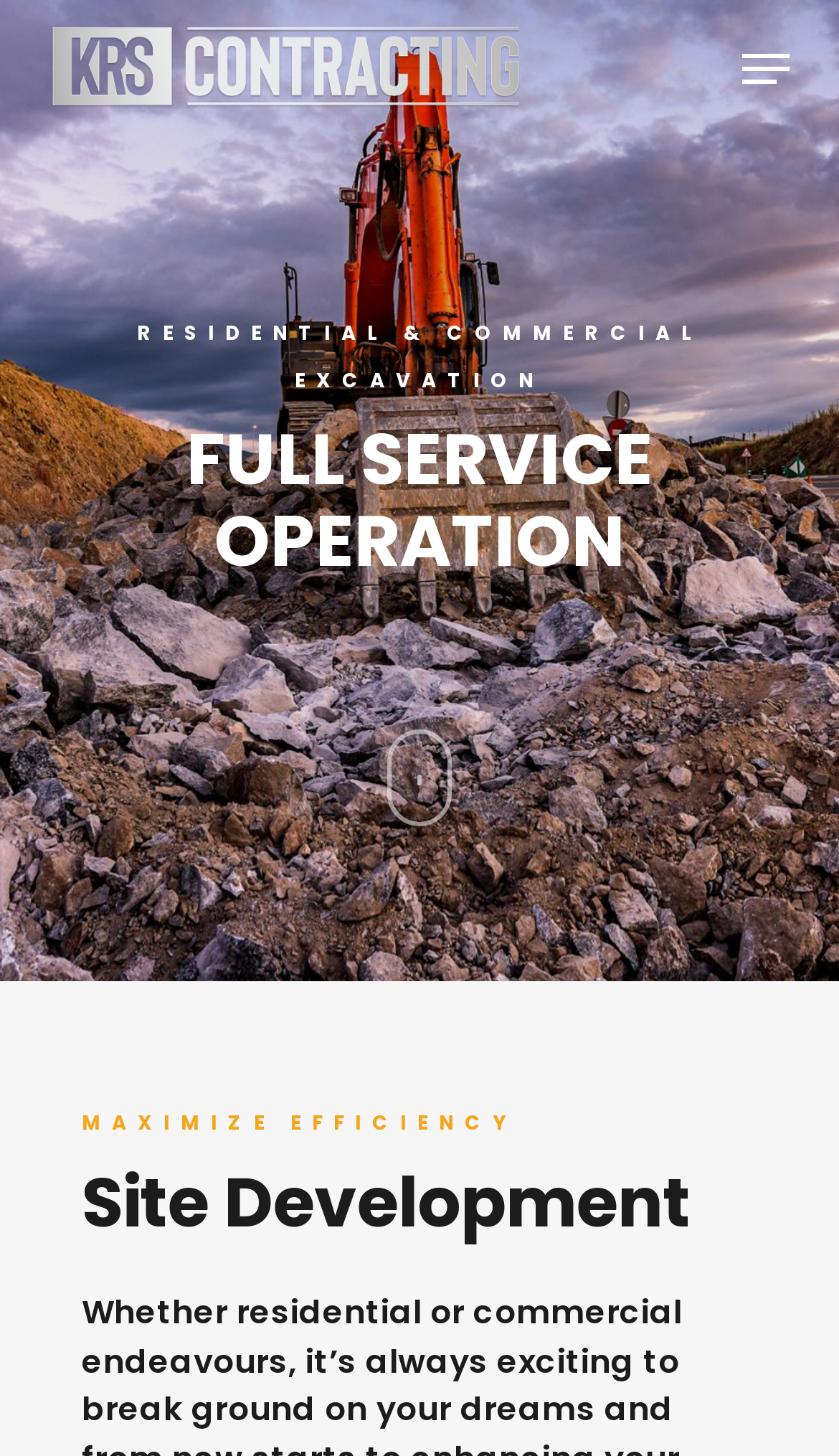What type of excavation services are offered?
Based on the screenshot, answer the question with a single word or phrase.

Residential & Commercial